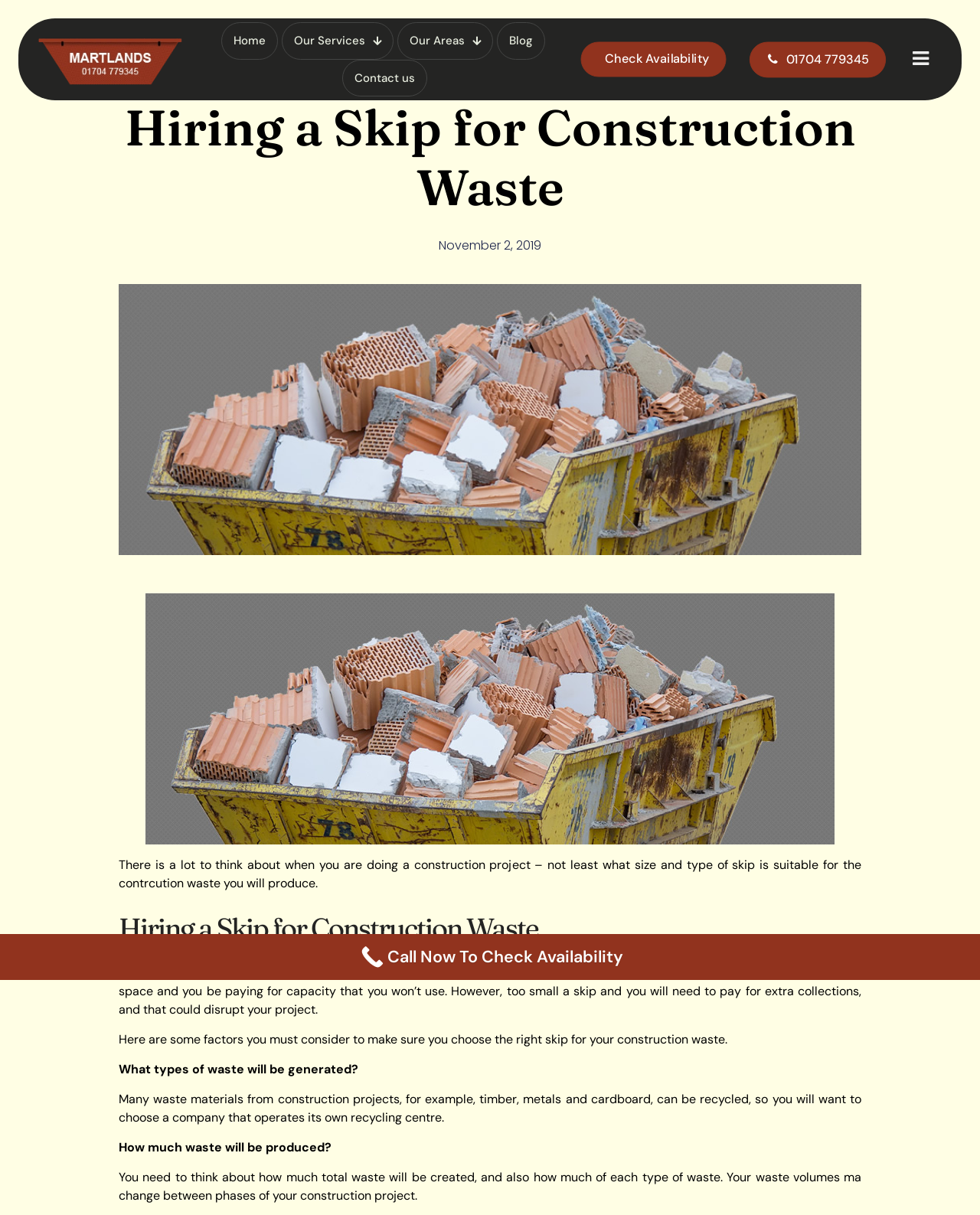What is the call-to-action at the bottom of the page?
Please provide a comprehensive answer based on the contents of the image.

I found the call-to-action by looking at the bottom of the webpage, where I saw a link with the text 'Call Now To Check Availability'.